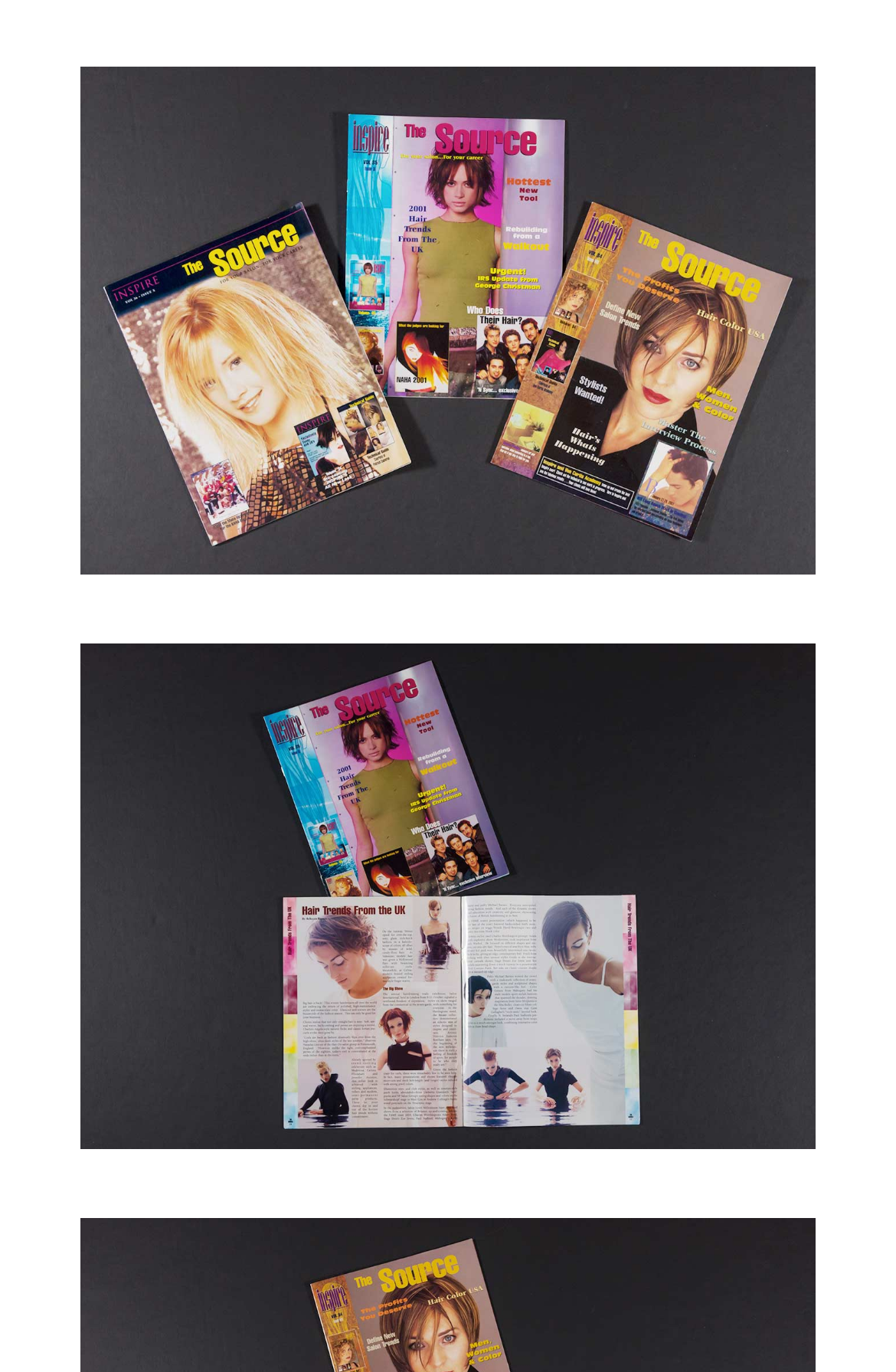Identify and provide the bounding box coordinates of the UI element described: "parent_node: The Source Magazine". The coordinates should be formatted as [left, top, right, bottom], with each number being a float between 0 and 1.

[0.808, 0.43, 0.923, 0.506]